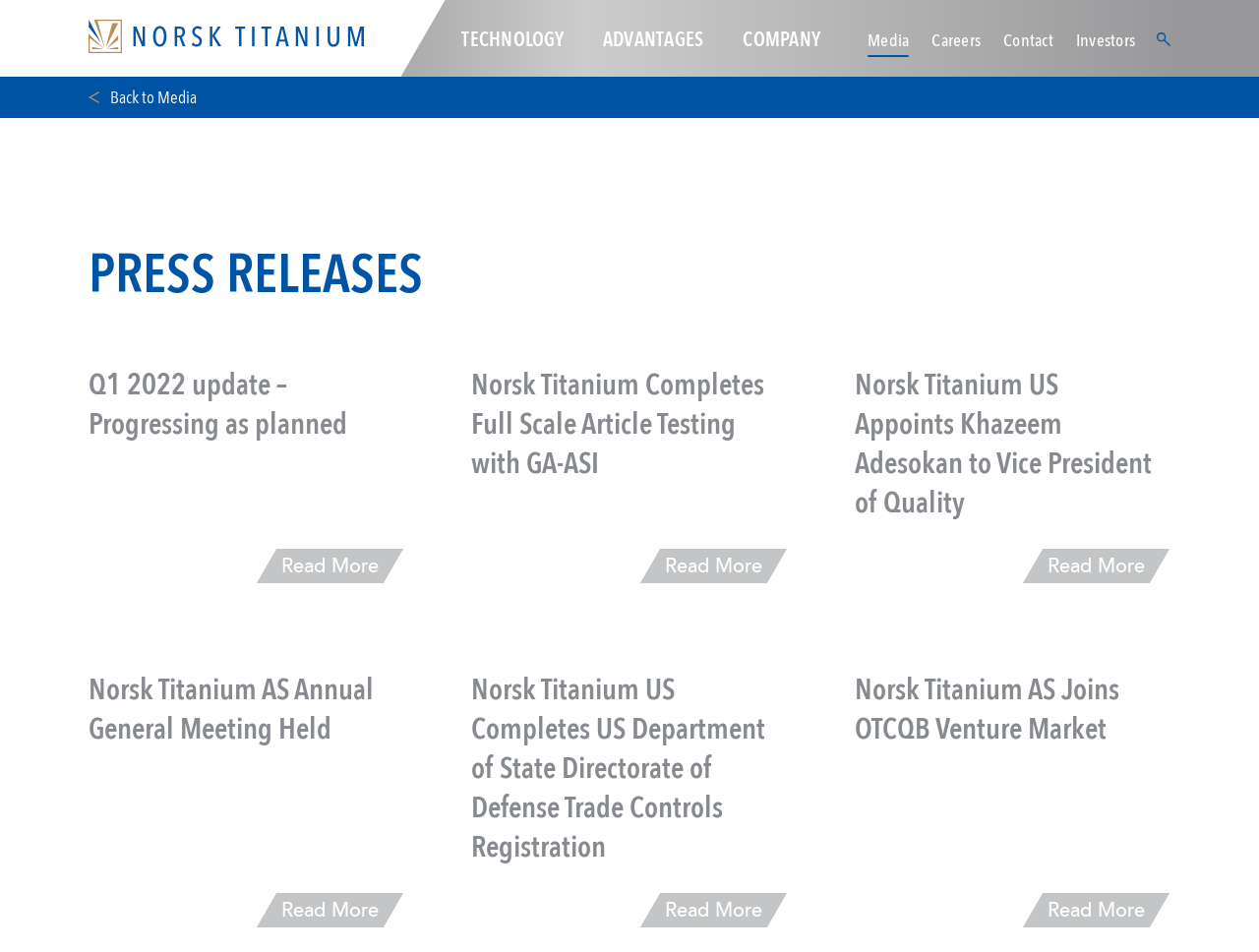For the following element description, predict the bounding box coordinates in the format (top-left x, top-left y, bottom-right x, bottom-right y). All values should be floating point numbers between 0 and 1. Description: Read More

[0.526, 0.938, 0.608, 0.974]